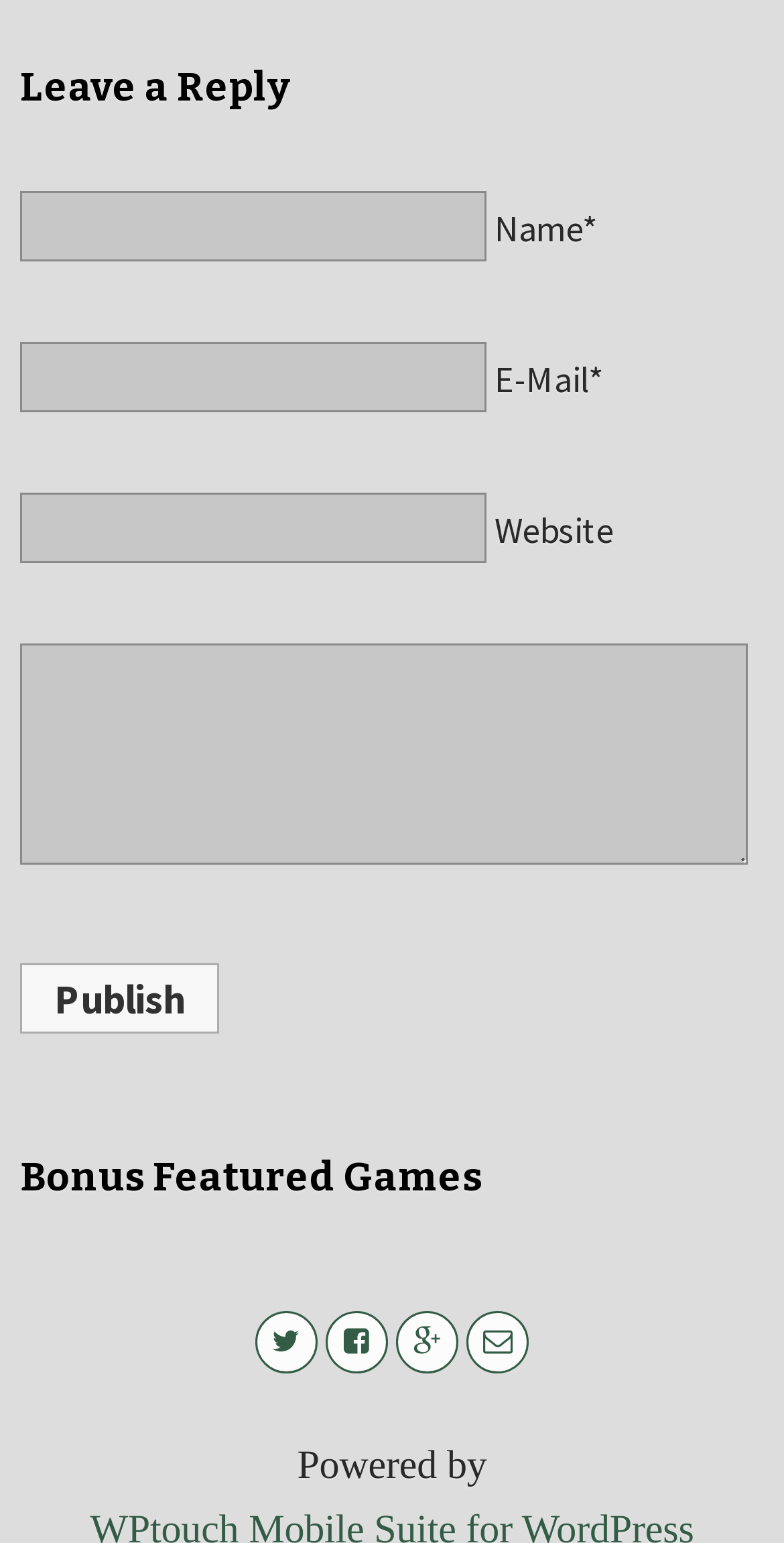Can you find the bounding box coordinates for the element to click on to achieve the instruction: "Enter your name"?

[0.026, 0.123, 0.621, 0.169]